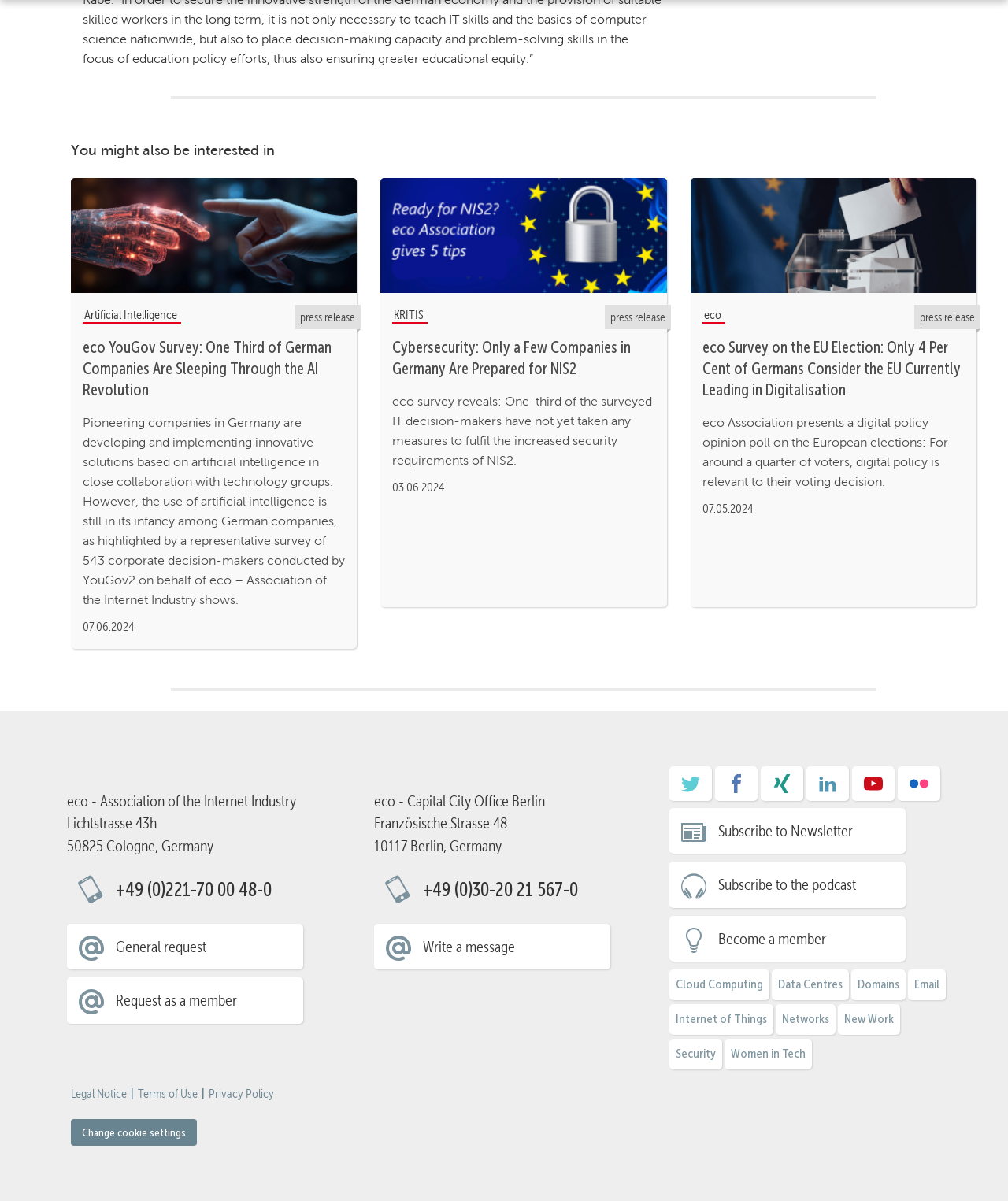Please locate the bounding box coordinates of the region I need to click to follow this instruction: "Click on the link 'Subscribe to Newsletter'".

[0.676, 0.682, 0.887, 0.701]